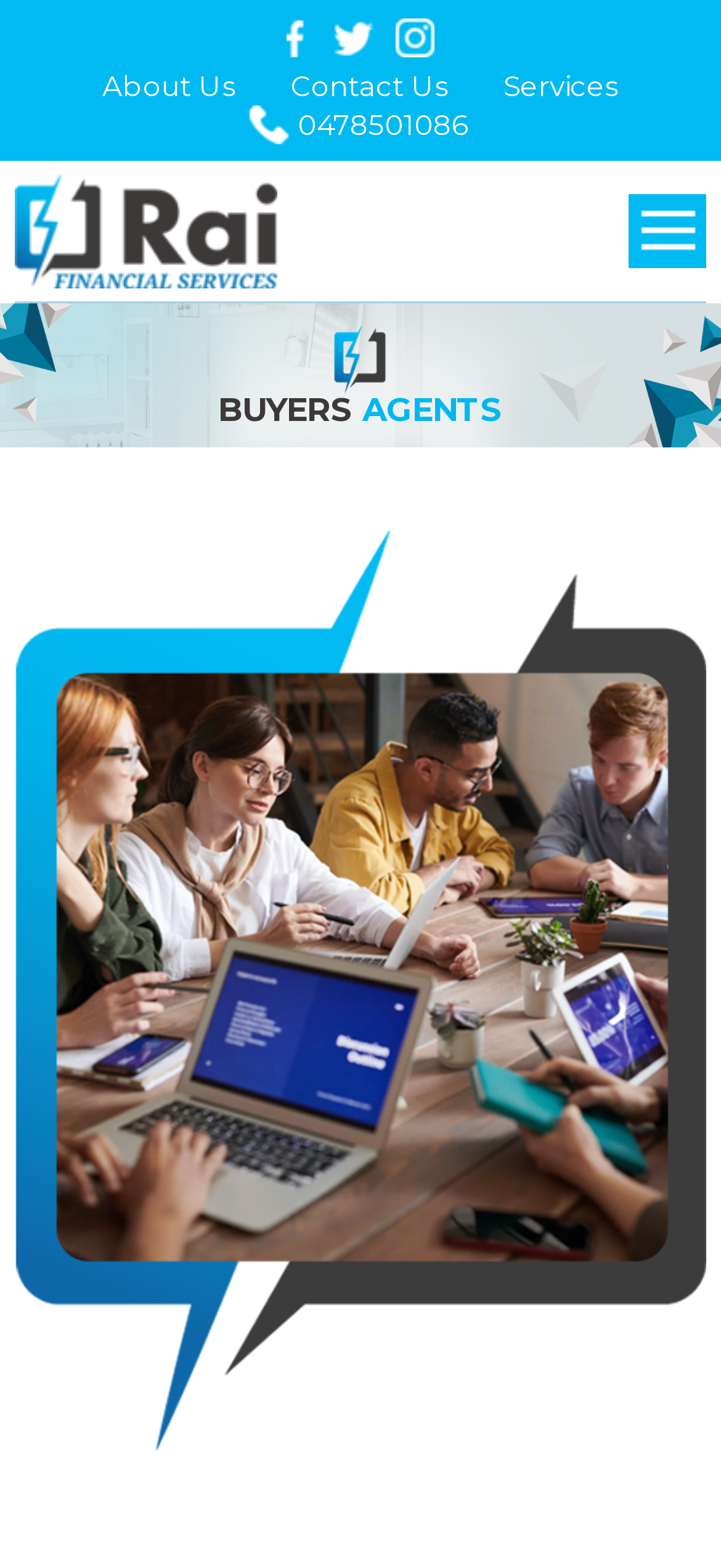Determine the bounding box coordinates (top-left x, top-left y, bottom-right x, bottom-right y) of the UI element described in the following text: alt="RAI Financial Services"

[0.02, 0.134, 0.384, 0.156]